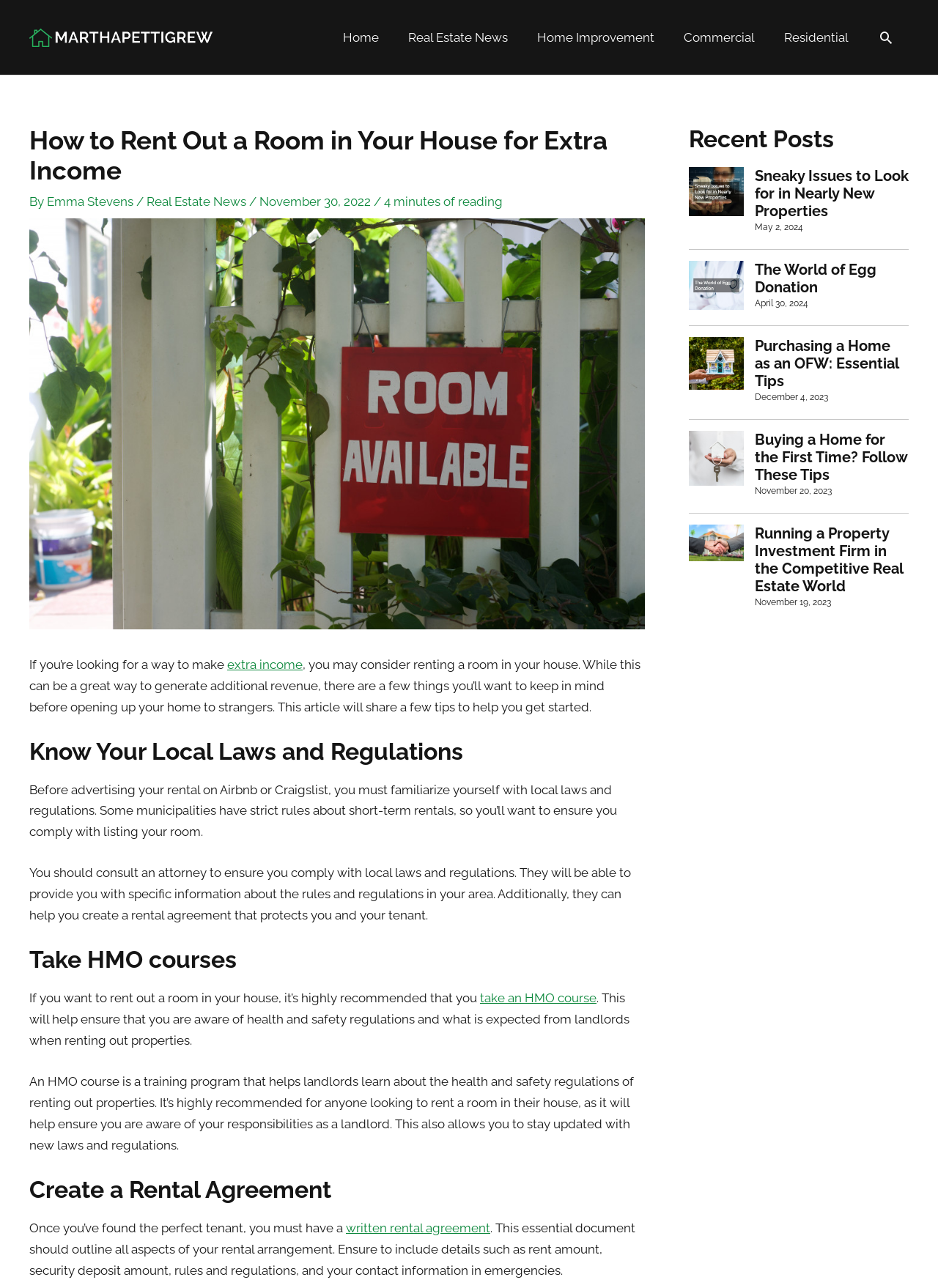Identify the bounding box coordinates of the area that should be clicked in order to complete the given instruction: "Click the 'Home' link". The bounding box coordinates should be four float numbers between 0 and 1, i.e., [left, top, right, bottom].

[0.35, 0.01, 0.42, 0.048]